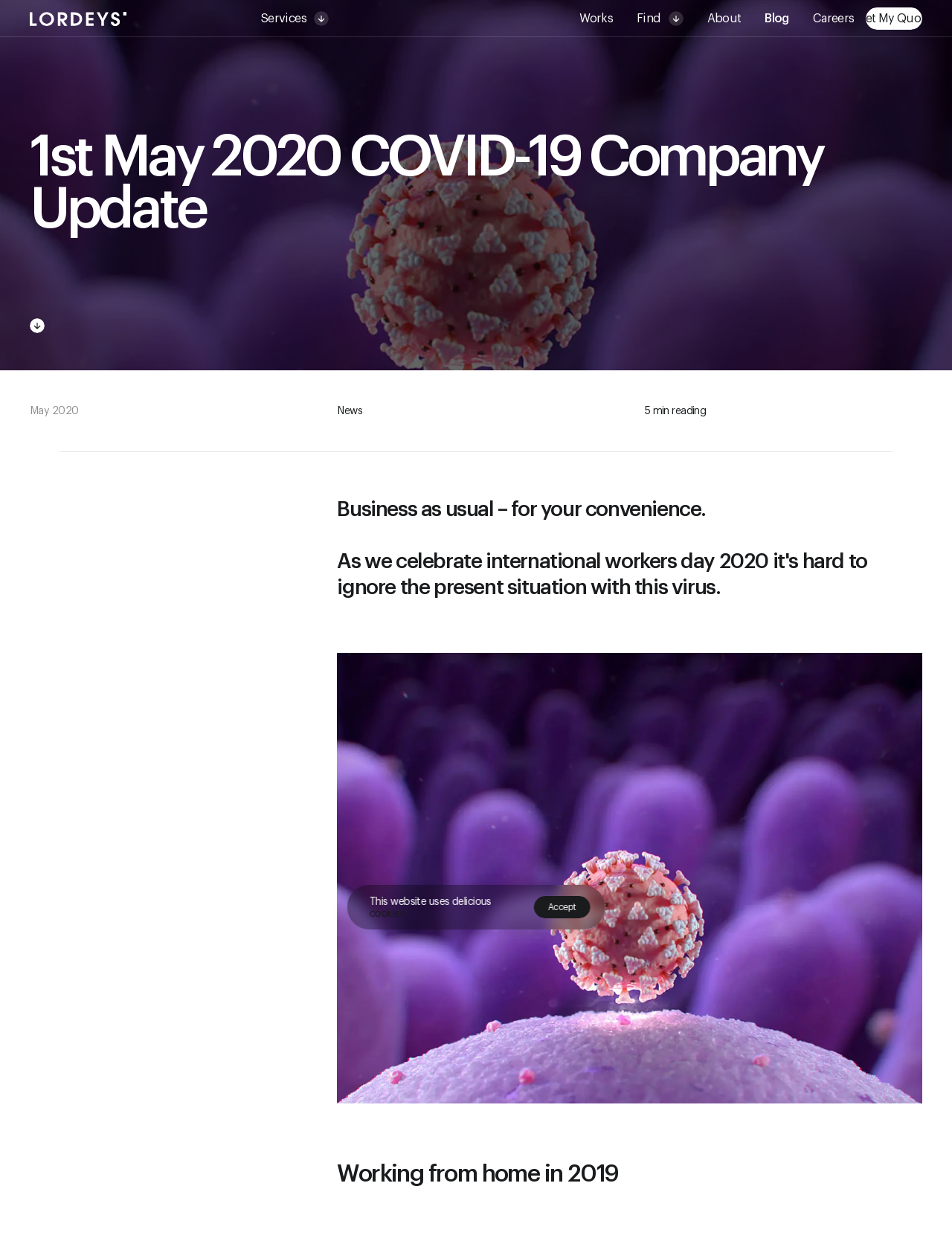Identify the bounding box coordinates of the clickable section necessary to follow the following instruction: "Get My Quote". The coordinates should be presented as four float numbers from 0 to 1, i.e., [left, top, right, bottom].

[0.91, 0.006, 0.969, 0.024]